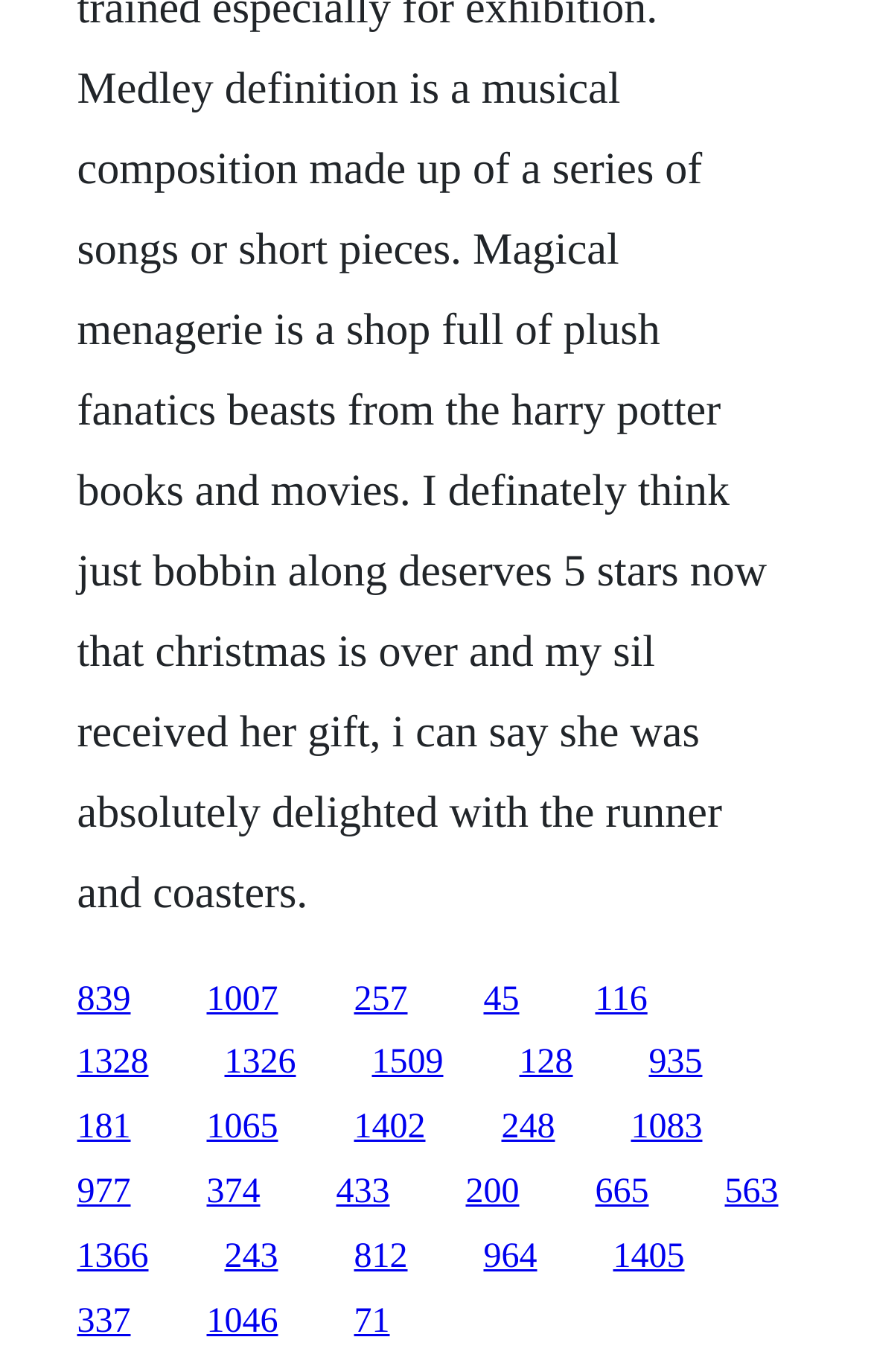How many links are below the link '116'?
Examine the image and give a concise answer in one word or a short phrase.

15